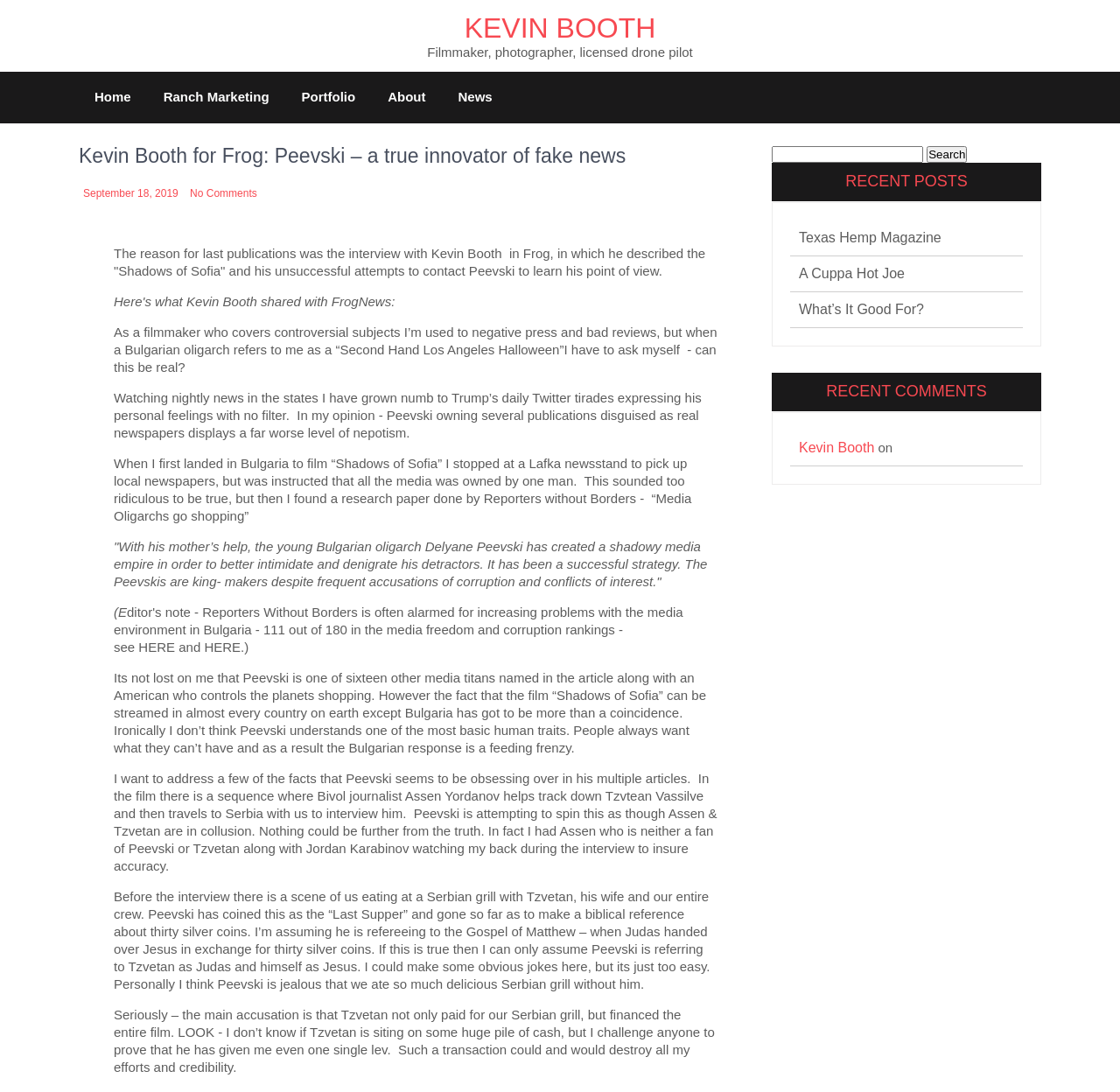What is the topic of the article 'Shadows of Sofia'?
Based on the image, answer the question in a detailed manner.

The article mentions 'Shadows of Sofia' as a film and also mentions 'fake news' in the context of Peevski, a Bulgarian oligarch, indicating that the topic of the article is related to fake news.